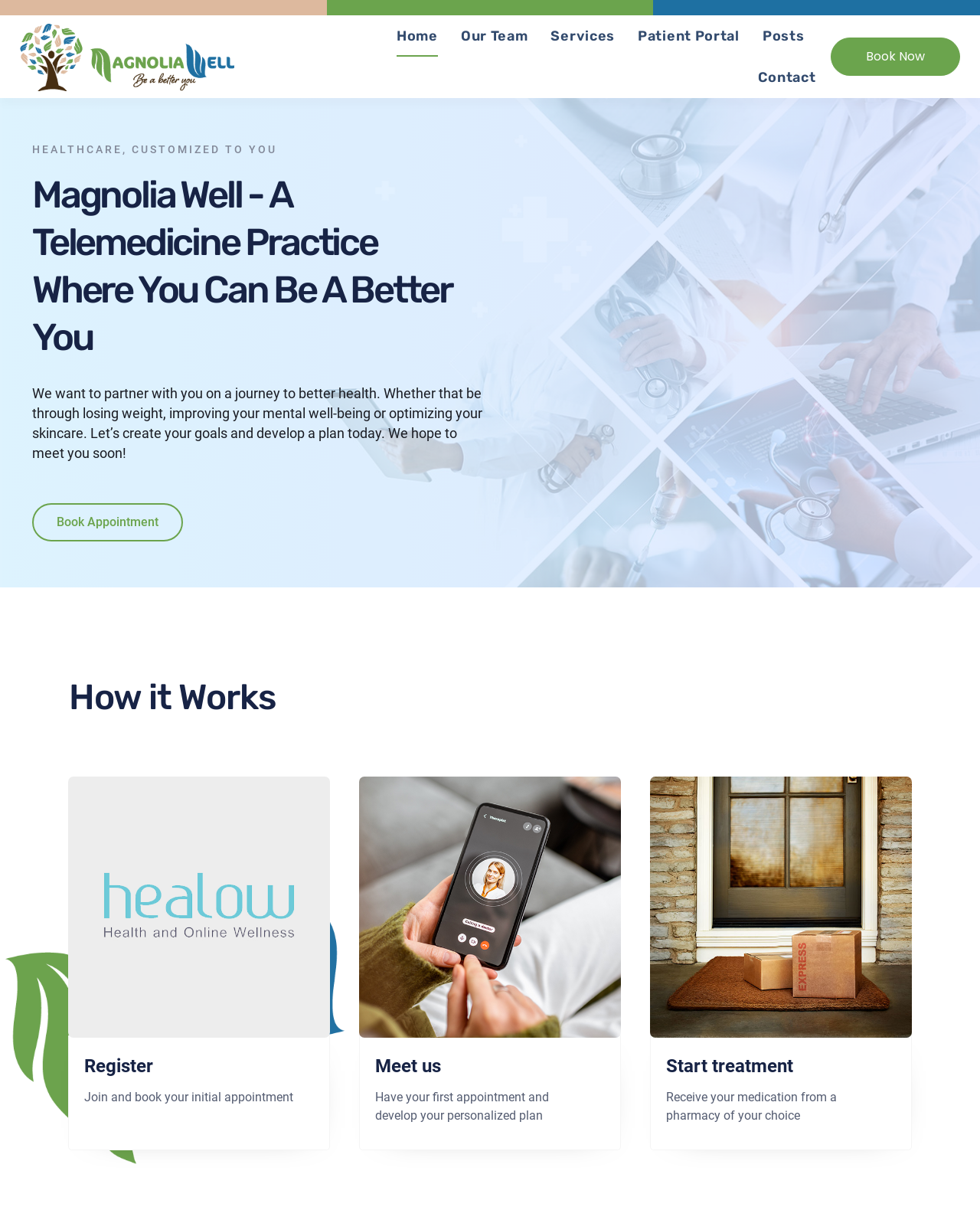Locate the UI element that matches the description Book Appointment in the webpage screenshot. Return the bounding box coordinates in the format (top-left x, top-left y, bottom-right x, bottom-right y), with values ranging from 0 to 1.

[0.033, 0.412, 0.187, 0.444]